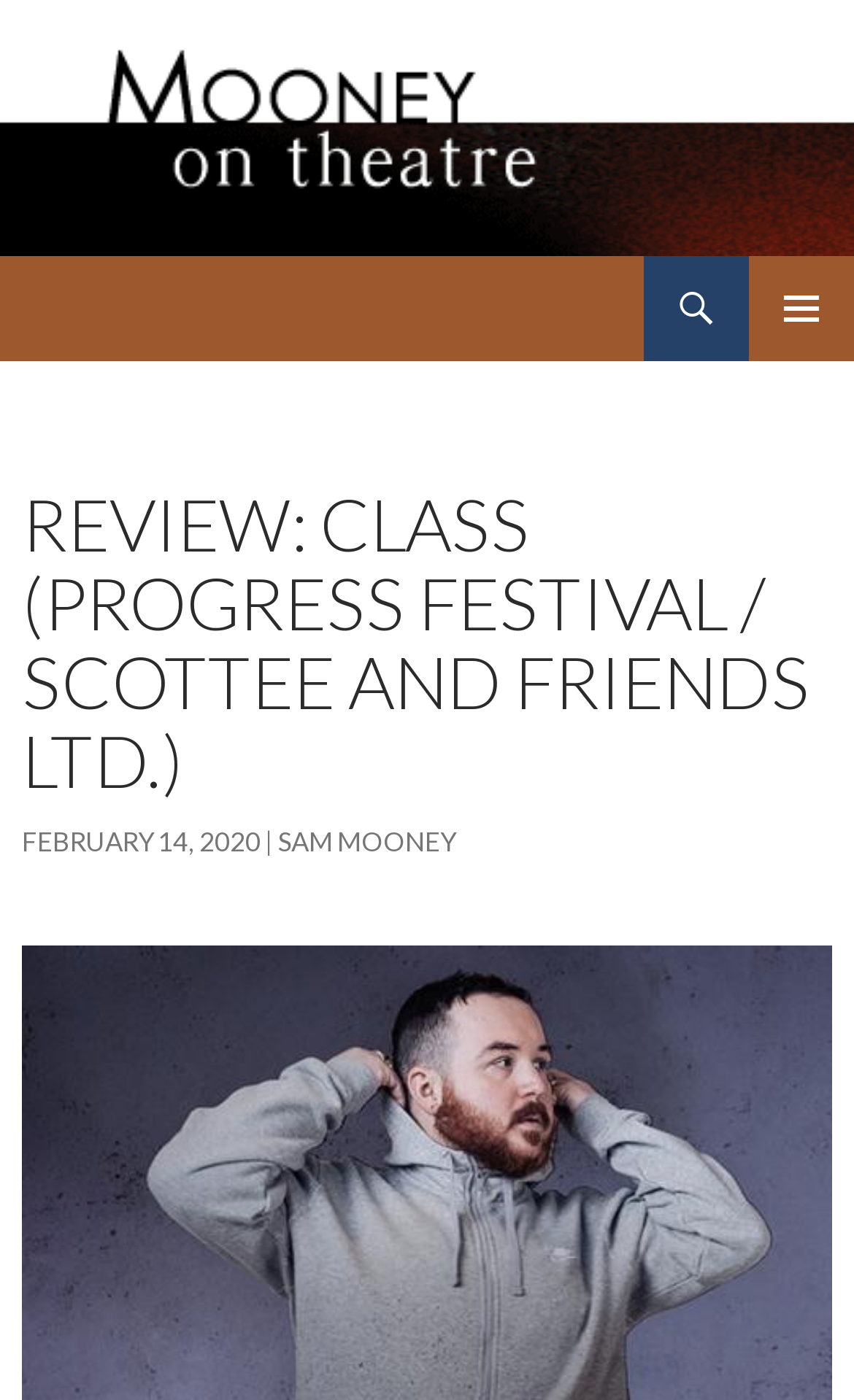What is the name of the theatre?
Look at the image and answer with only one word or phrase.

Mooney on Theatre